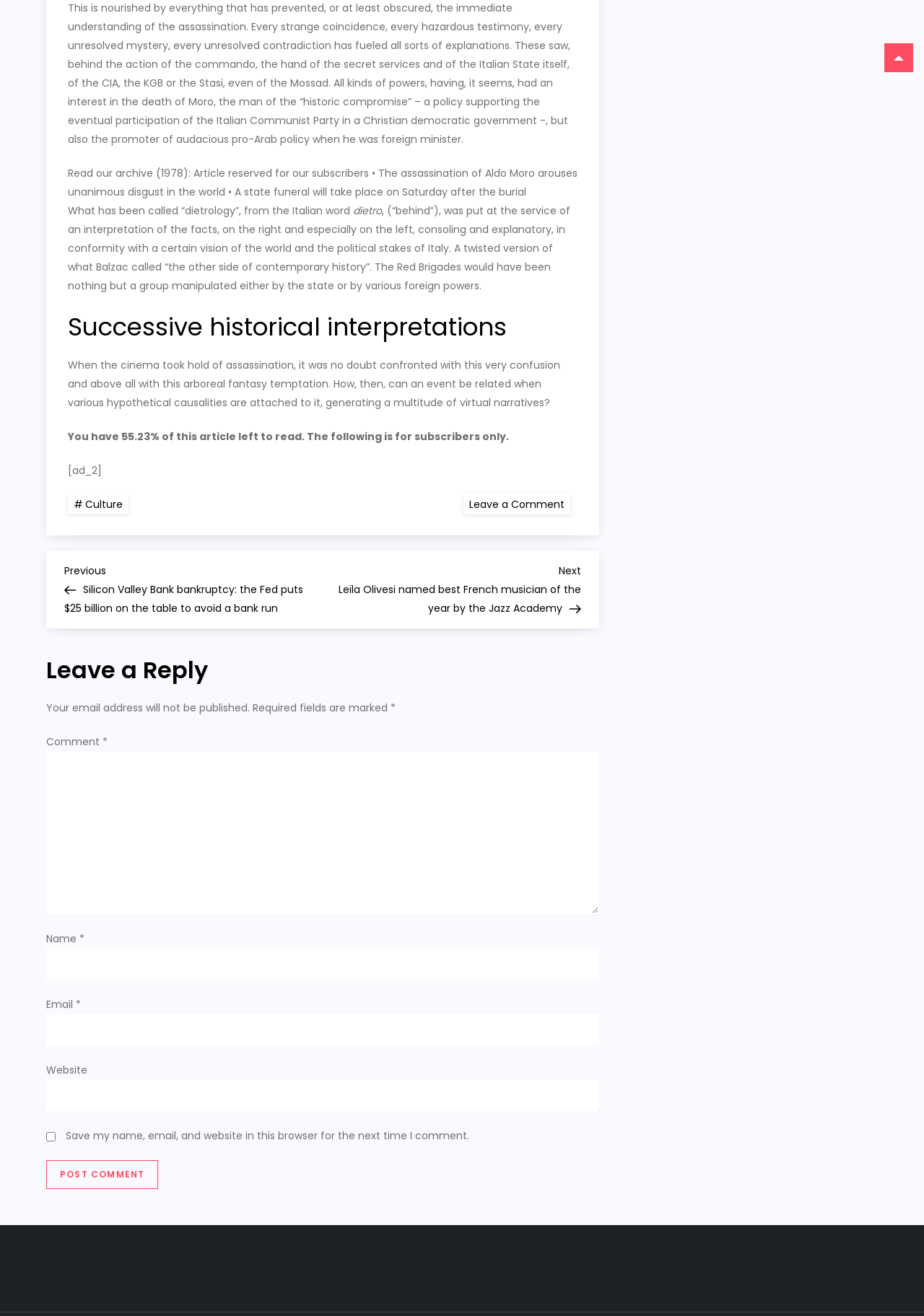What is the purpose of the textbox labeled 'Comment'?
Provide a short answer using one word or a brief phrase based on the image.

to leave a comment